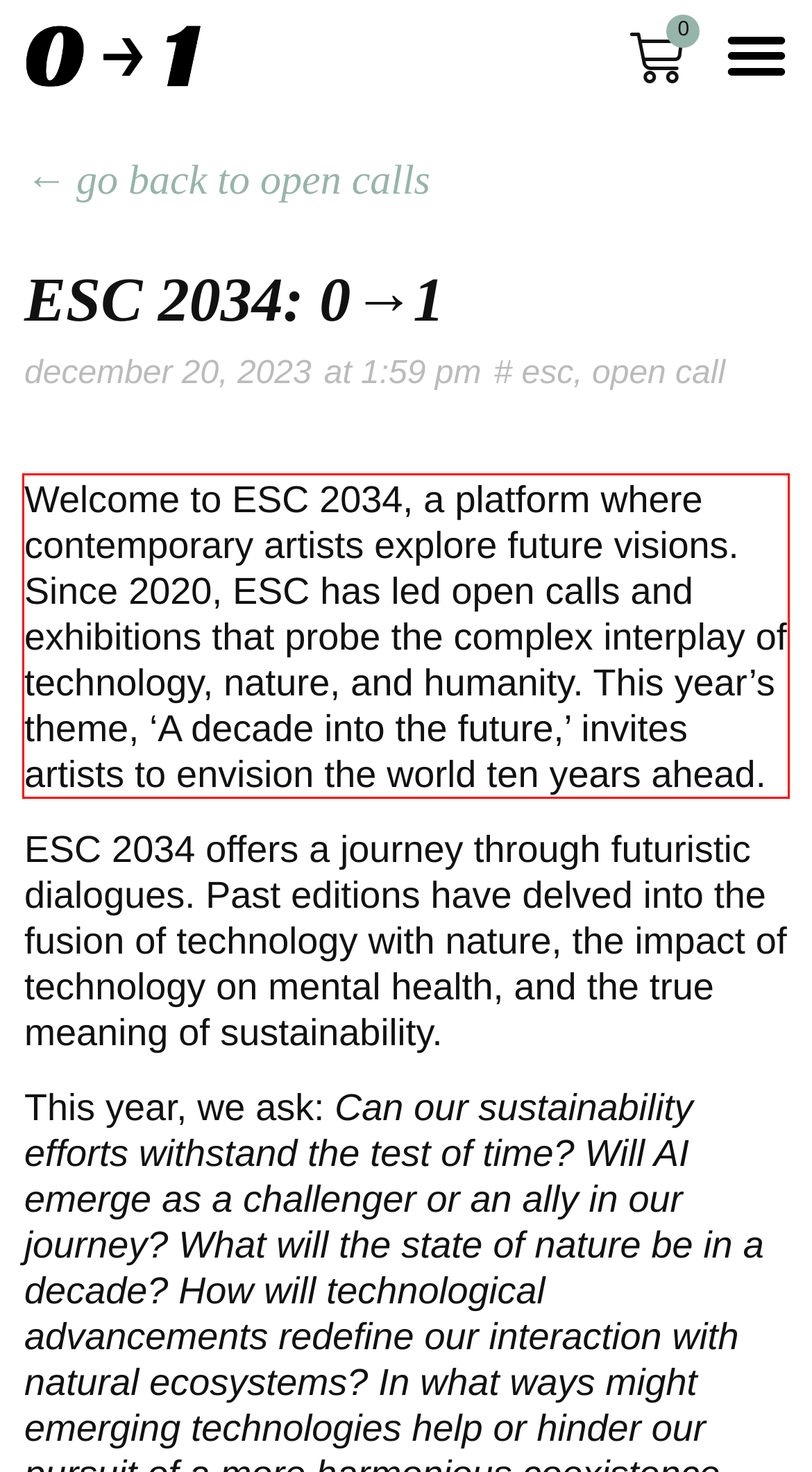View the screenshot of the webpage and identify the UI element surrounded by a red bounding box. Extract the text contained within this red bounding box.

Welcome to ESC 2034, a platform where contemporary artists explore future visions. Since 2020, ESC has led open calls and exhibitions that probe the complex interplay of technology, nature, and humanity. This year’s theme, ‘A decade into the future,’ invites artists to envision the world ten years ahead.